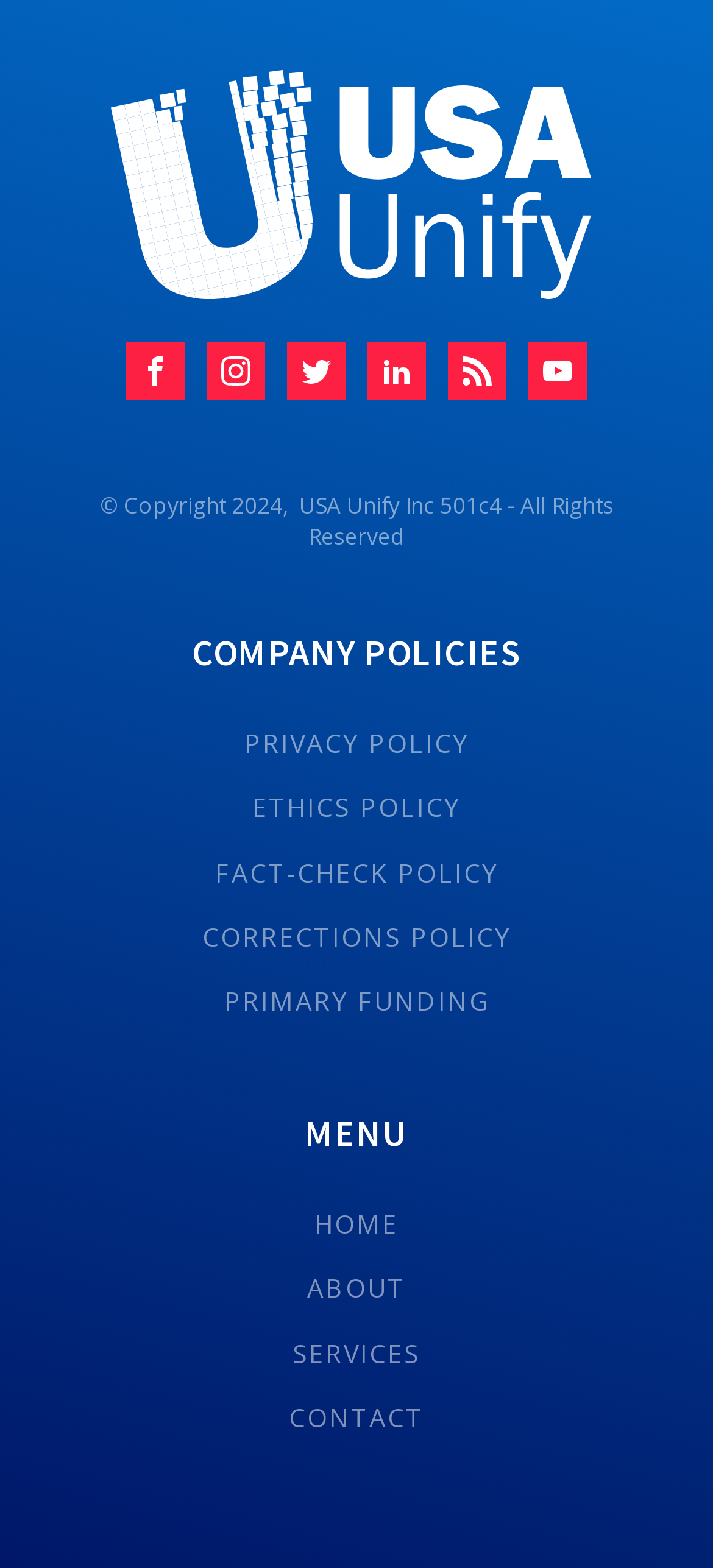Utilize the information from the image to answer the question in detail:
What is the copyright year?

The copyright year can be found in the copyright statement at the bottom of the page, which reads '© Copyright 2024, USA Unify Inc 501c4 - All Rights Reserved'.